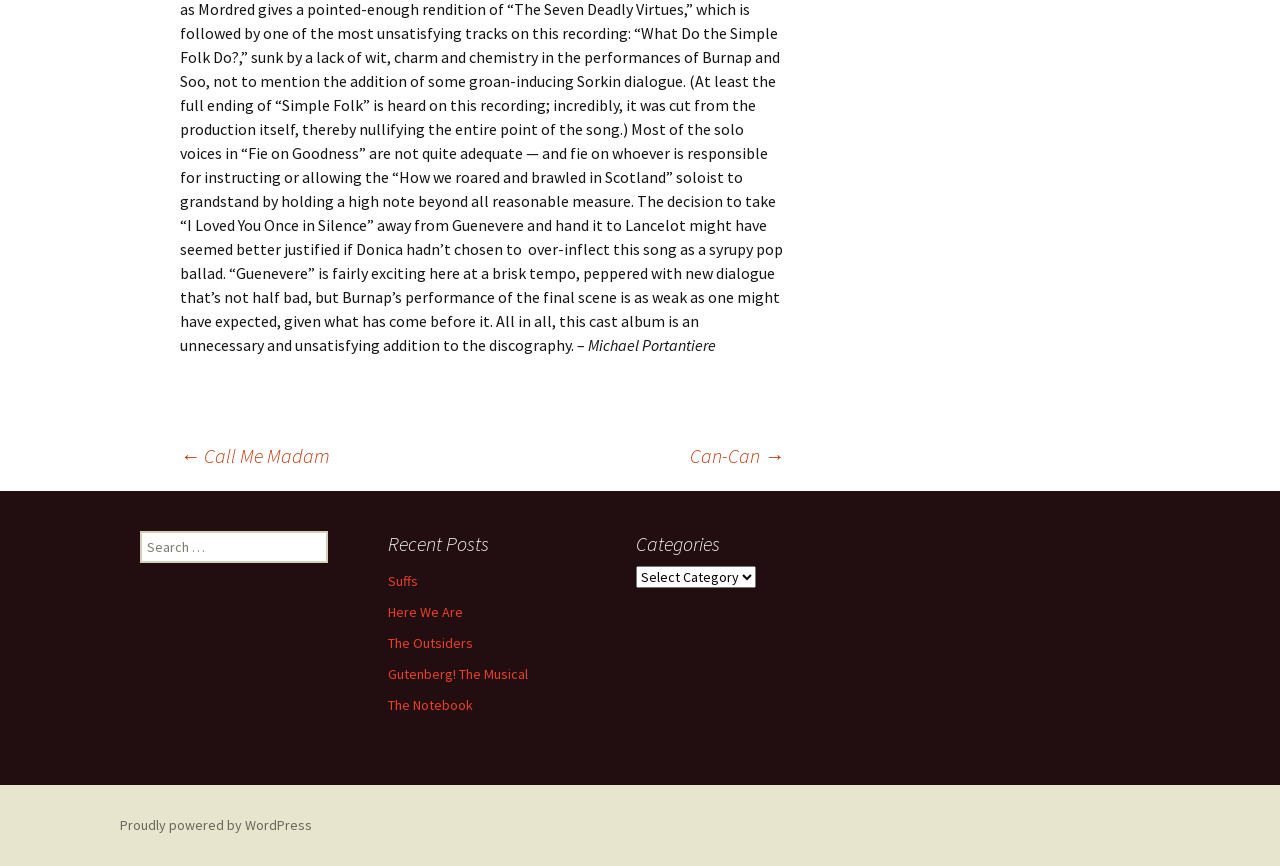Use the information in the screenshot to answer the question comprehensively: How many categories are there?

The webpage has a dropdown menu labeled 'Categories', but it does not explicitly show the number of categories. It would require further interaction with the webpage to determine the number of categories.